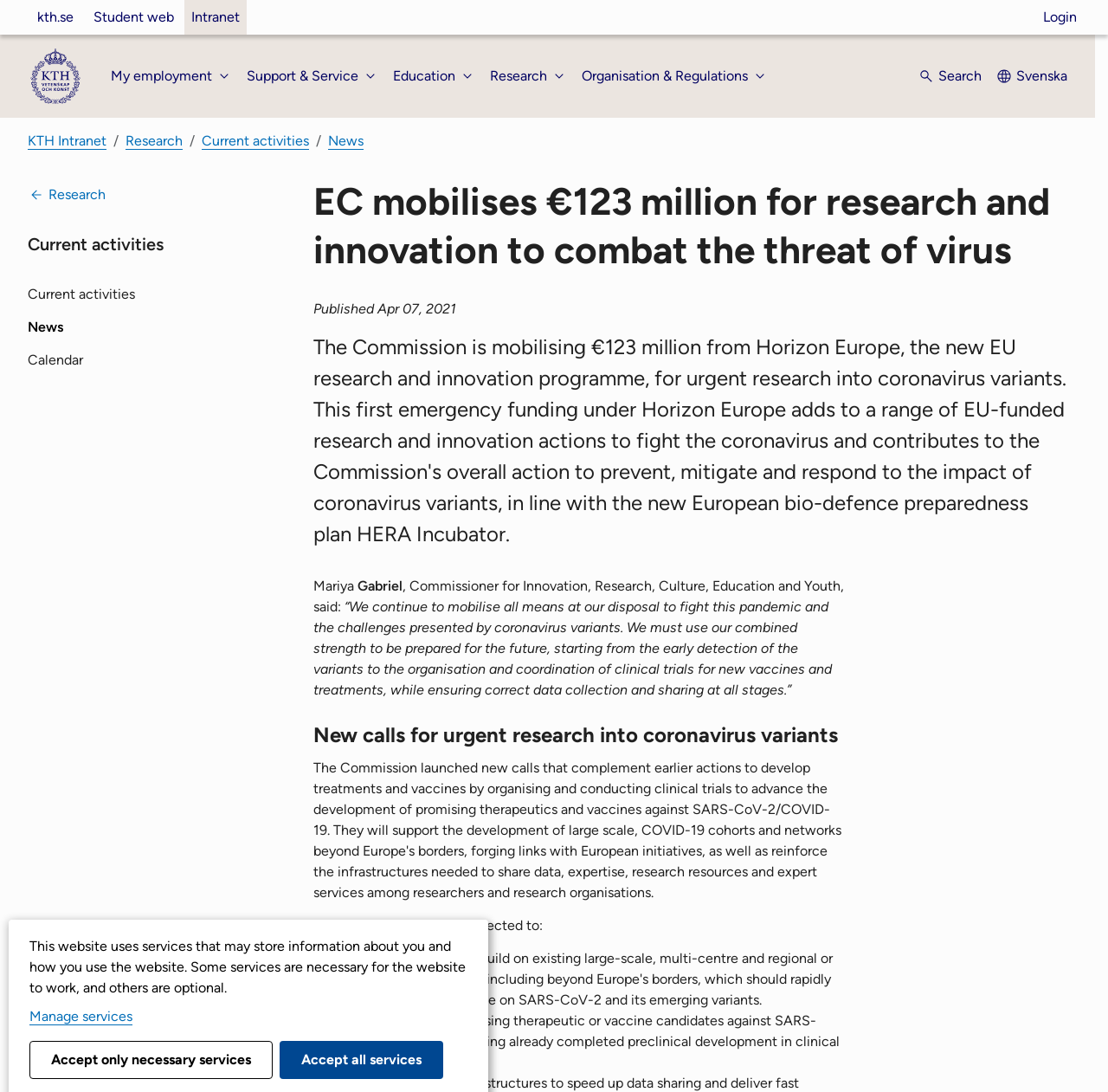Use a single word or phrase to answer the question:
What is the purpose of the projects funded by EC?

To combat the threat of coronavirus variants